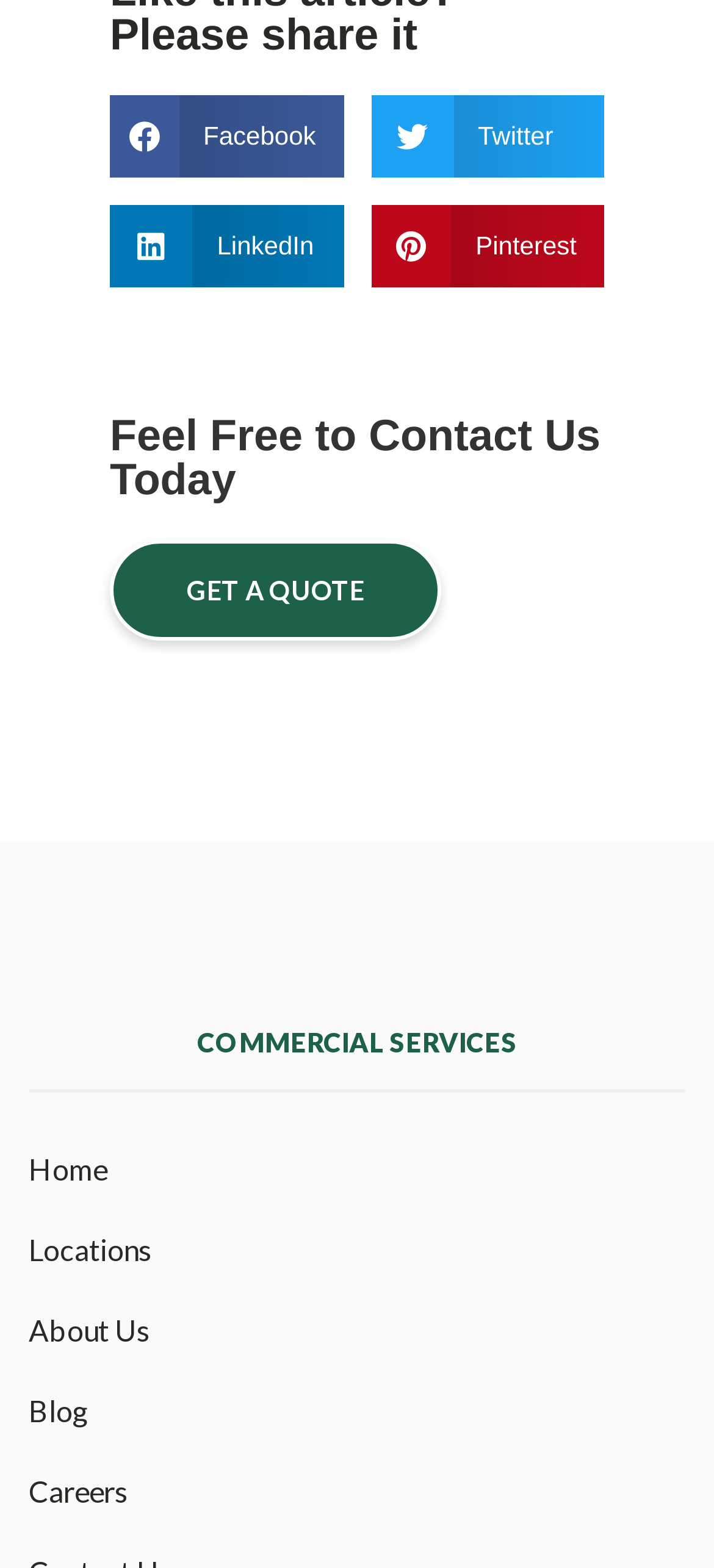Answer succinctly with a single word or phrase:
What social media platforms can you share on?

Facebook, Twitter, LinkedIn, Pinterest